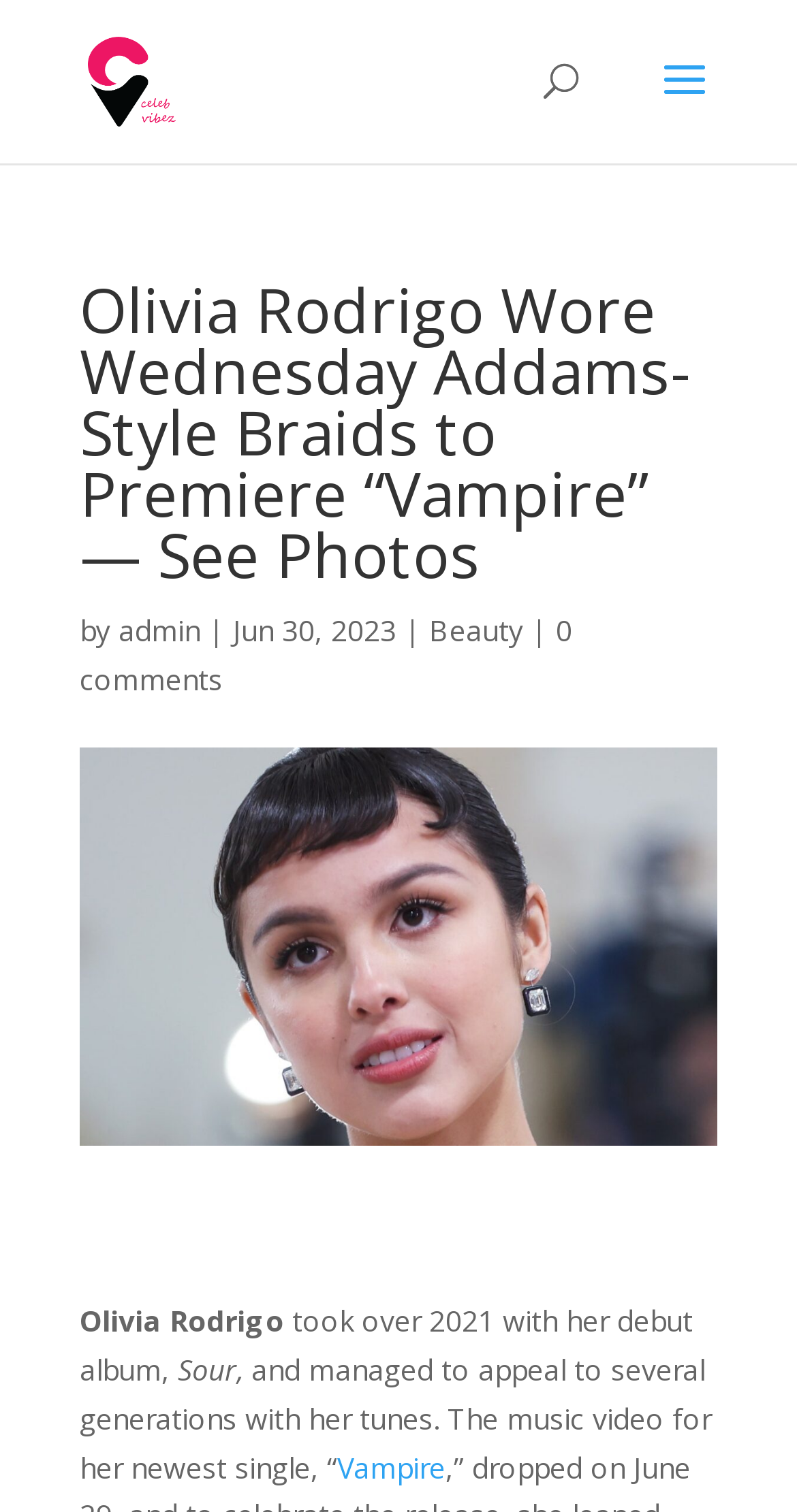Summarize the webpage with a detailed and informative caption.

The webpage is about Olivia Rodrigo's latest music video premiere, "Vampire". At the top, there is a logo of "celebvibez" with a link to the website, accompanied by a small image. Below the logo, there is a search bar that spans almost the entire width of the page.

The main content of the page is headed by a title "Olivia Rodrigo Wore Wednesday Addams-Style Braids to Premiere “Vampire” — See Photos" which is followed by the author's name "admin" and the date "Jun 30, 2023". There are also links to categories "Beauty" and "0 comments" on the same line.

Below the title, there is a large image from Allure, which takes up most of the page's width. The article begins with a paragraph of text that describes Olivia Rodrigo's rise to fame with her debut album "Sour" and her ability to appeal to multiple generations. The text then mentions her newest single "Vampire", which is linked to the music video.

Overall, the page has a simple layout with a clear focus on the main article and its accompanying image. There are several links and a search bar at the top, but the main content is easy to follow and read.